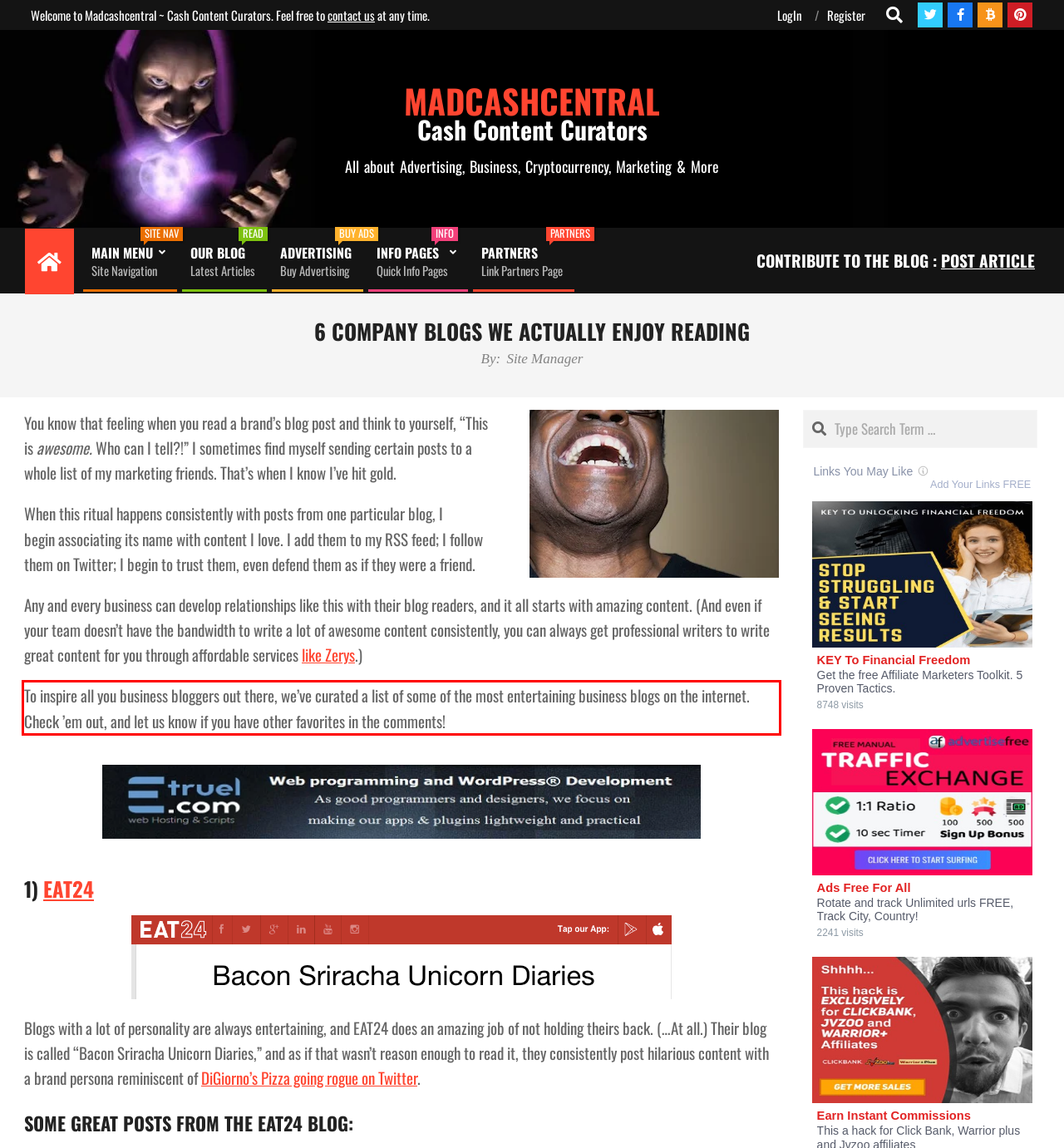Using the provided screenshot of a webpage, recognize and generate the text found within the red rectangle bounding box.

To inspire all you business bloggers out there, we’ve curated a list of some of the most entertaining business blogs on the internet. Check ’em out, and let us know if you have other favorites in the comments!